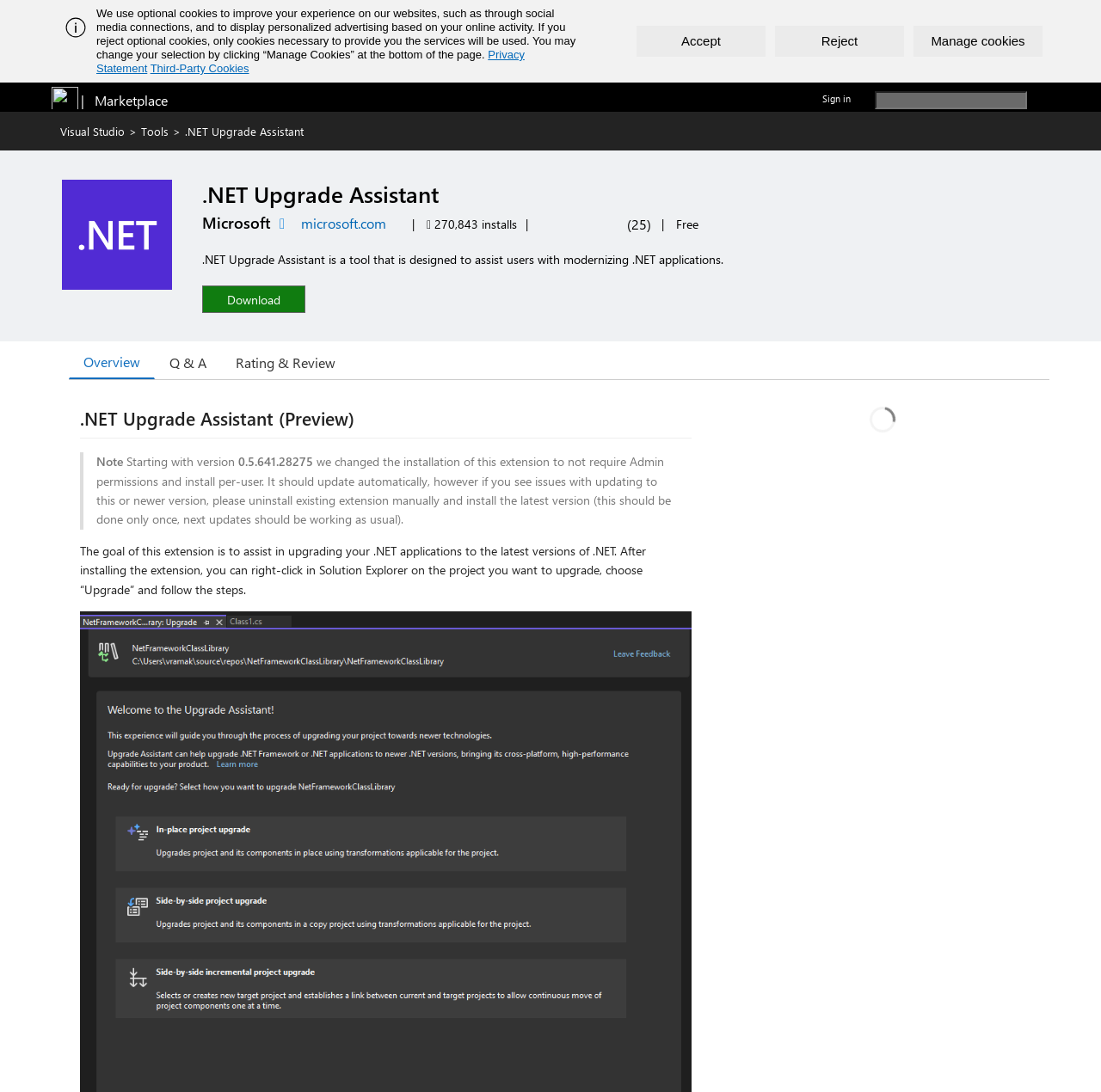Explain the features and main sections of the webpage comprehensively.

The webpage is about the .NET Upgrade Assistant, a tool designed to assist users with modernizing .NET applications. At the top, there is a banner with a warning message about cookies, accompanied by three buttons: Accept, Reject, and Manage Cookies. Below the banner, there are two logos: the Visual Studio logo and the Marketplace logo.

On the top-right corner, there is a search bar with a search button and a sign-in link. Below the search bar, there is a navigation menu with links to Visual Studio, Tools, and .NET Upgrade Assistant.

The main content of the page is divided into sections. The first section displays the title ".NET Upgrade Assistant" with an image and a description of the tool. Below the title, there are links to the publisher, Microsoft, and a rating section with an average rating of 3.2 out of 5 and the number of installs, 270,843.

The next section has a button to download the tool and a brief description of its purpose. Below this section, there are three buttons: Overview, Q & A, and Rating & Review.

The final section has a heading ".NET Upgrade Assistant (Preview)" and a blockquote with a note about the installation of the extension, including a version number and instructions for updating.

Throughout the page, there are several static text elements, including a privacy statement, a link to the third-party cookies policy, and a description of the tool's functionality.